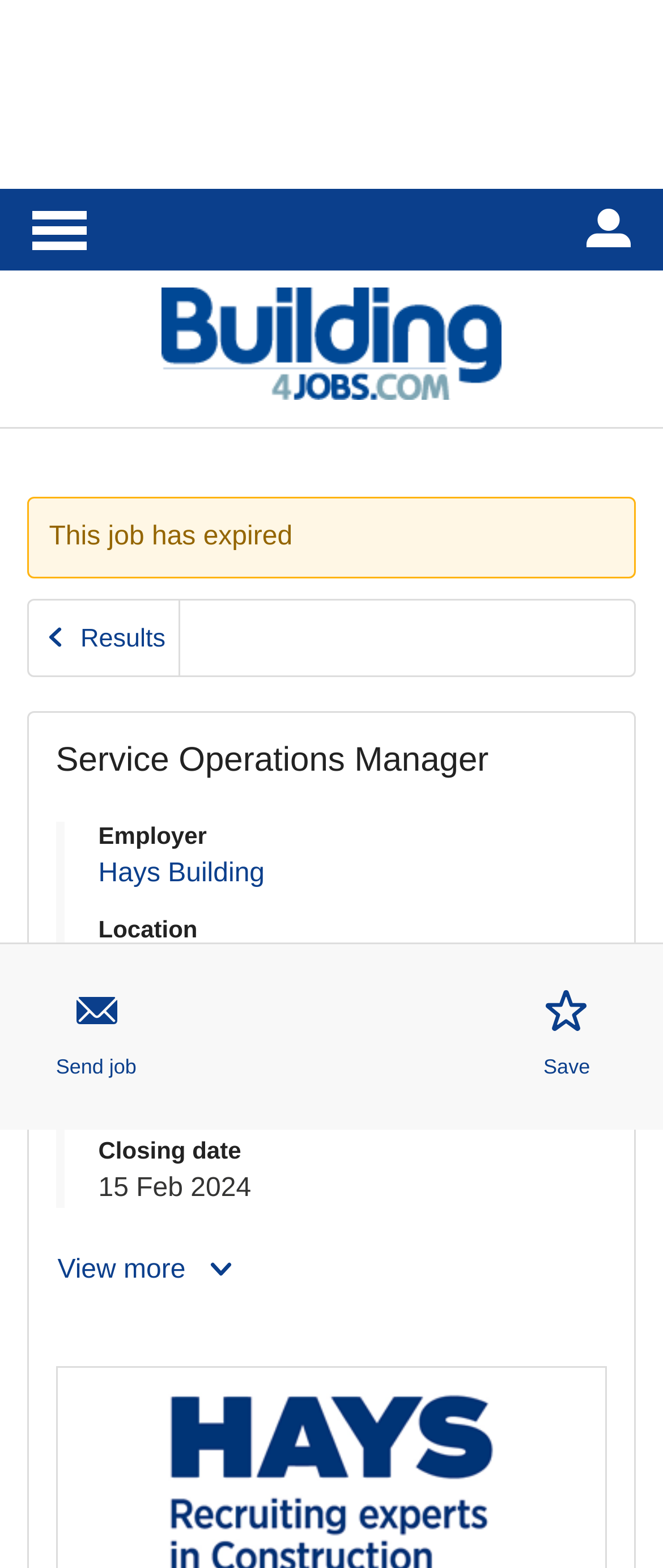Utilize the details in the image to give a detailed response to the question: What is the job title?

I determined the job title by looking at the heading element with the text 'Service Operations Manager' which is a prominent element on the webpage.